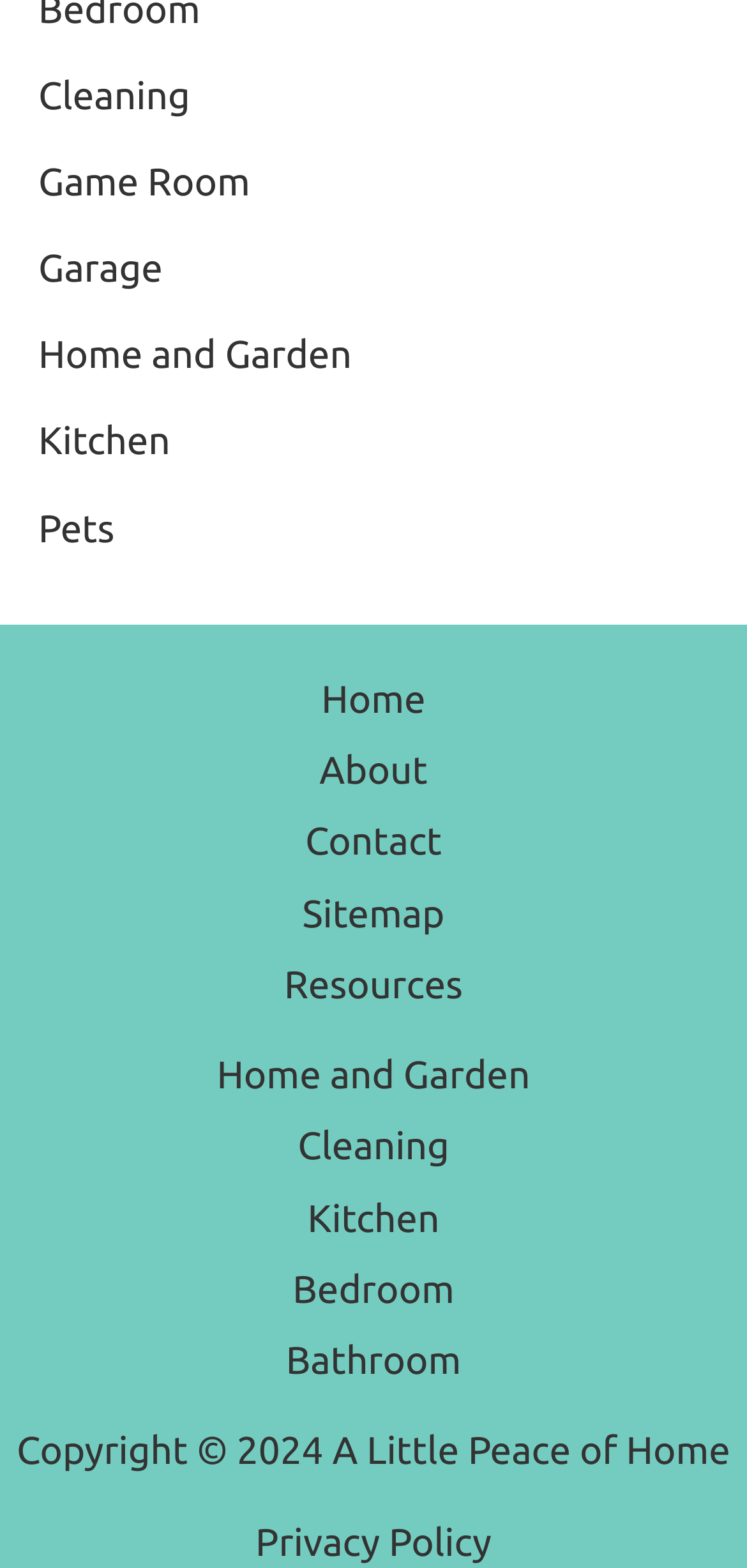Please give a succinct answer using a single word or phrase:
What is the copyright year of the website?

2024